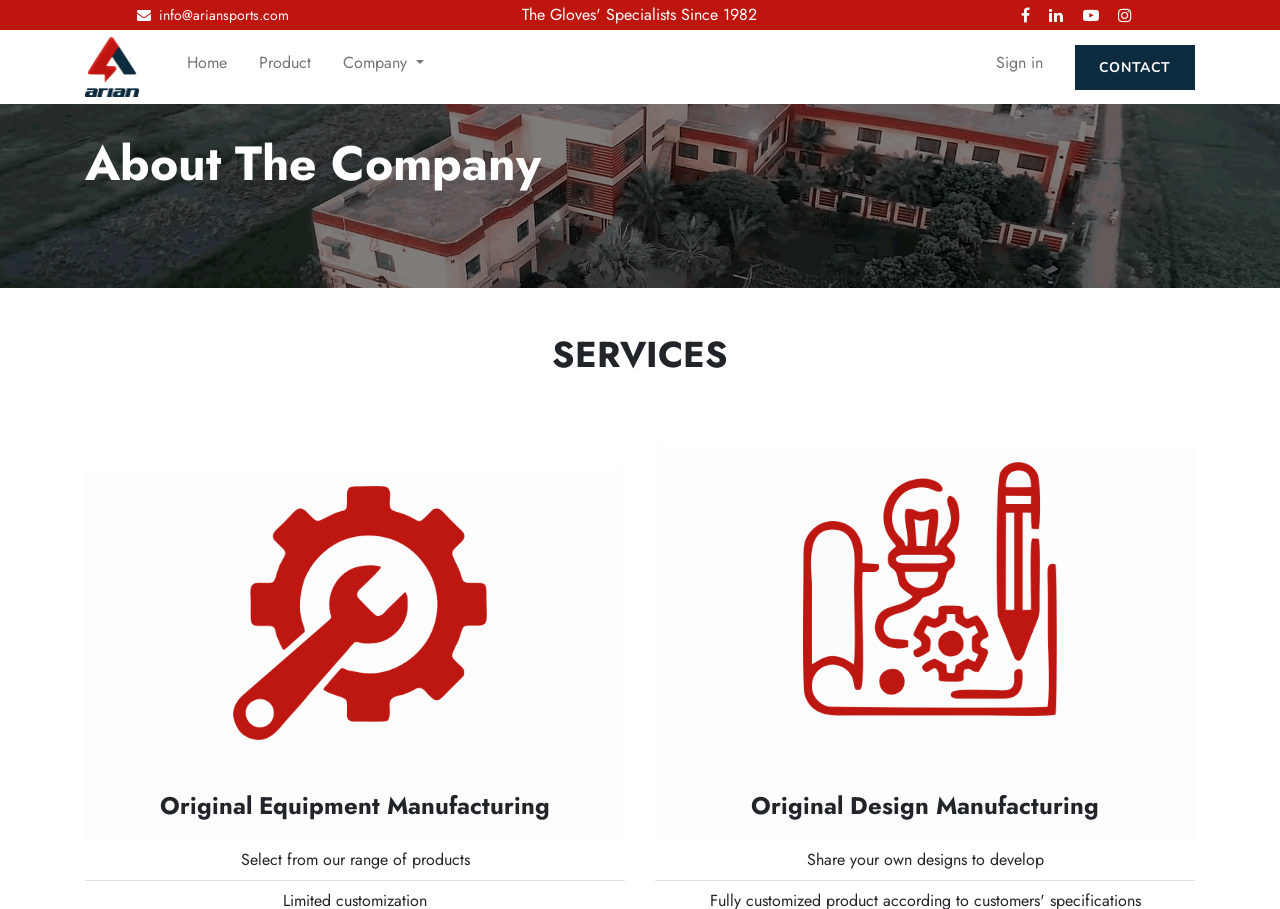What are the two services offered?
Based on the image, respond with a single word or phrase.

OEM and ODM